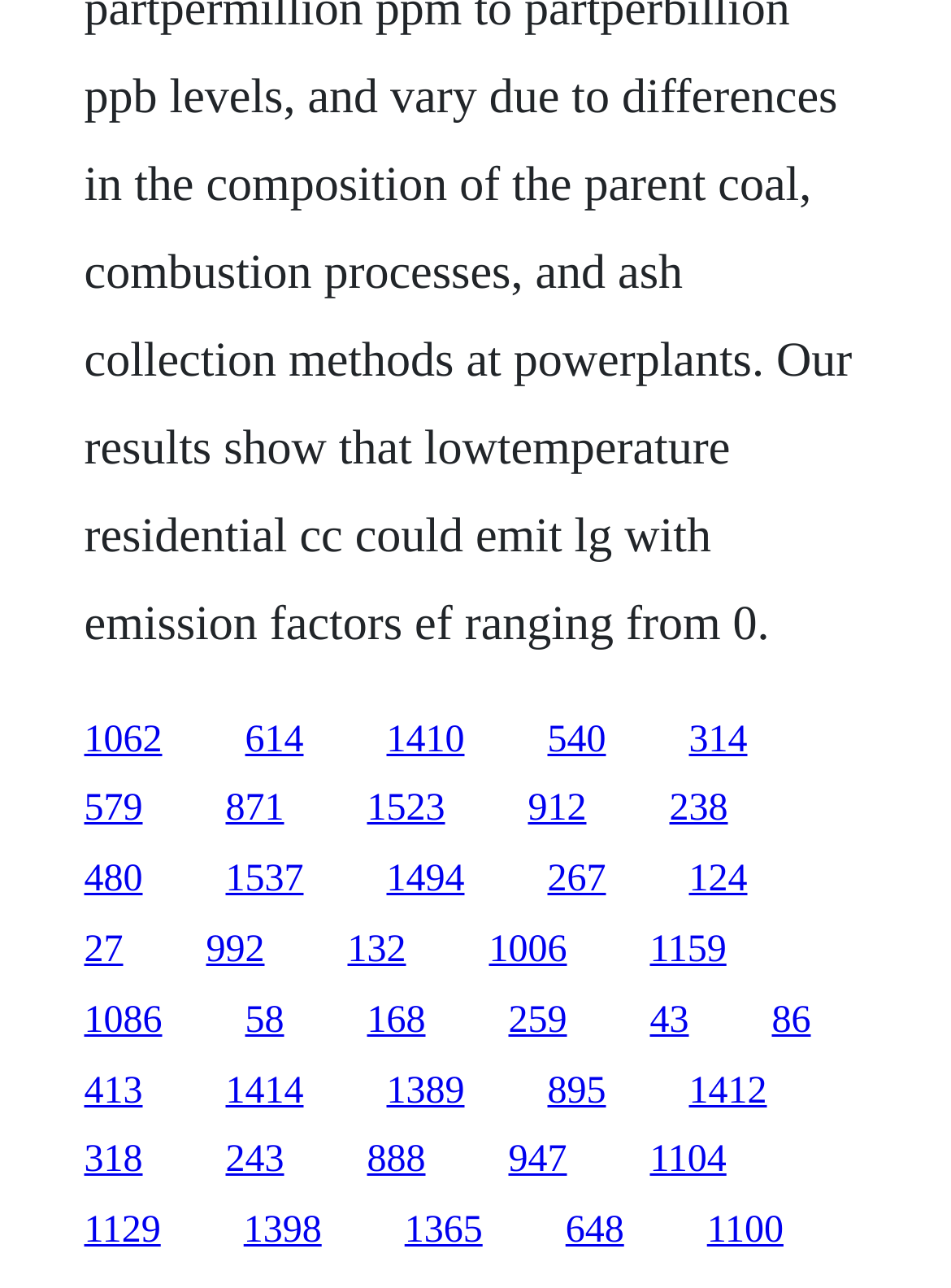What is the horizontal position of the link '1410'?
Based on the image, answer the question with as much detail as possible.

I compared the x1 and x2 coordinates of the link '1410' with the other links and found that its x1 and x2 values are roughly in the middle of the webpage, indicating that it is positioned in the center.